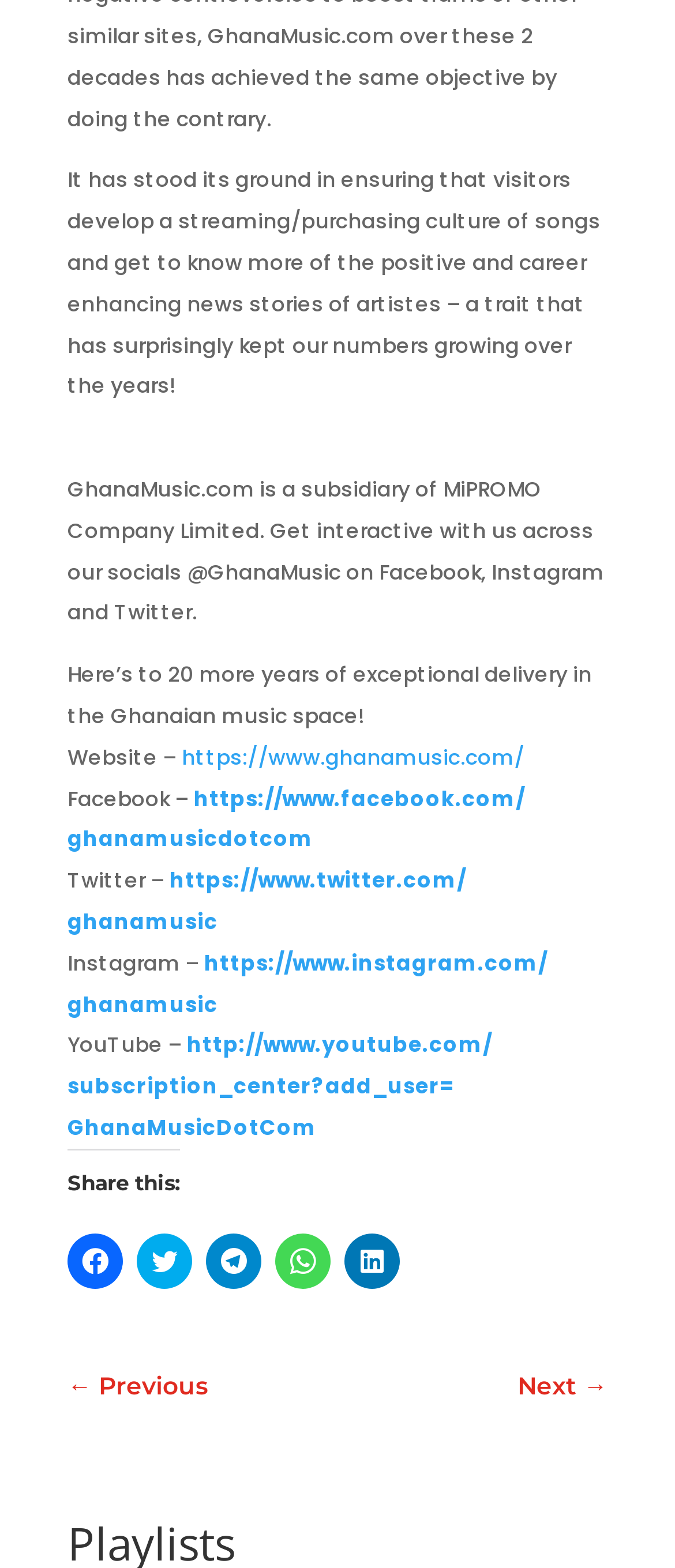Determine the bounding box coordinates for the area that needs to be clicked to fulfill this task: "Go to next page". The coordinates must be given as four float numbers between 0 and 1, i.e., [left, top, right, bottom].

[0.767, 0.872, 0.9, 0.898]